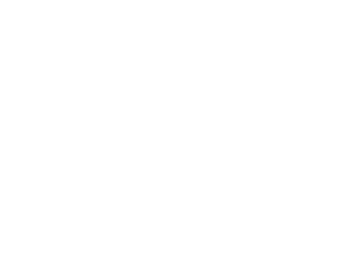Give a detailed explanation of what is happening in the image.

The image depicts a glass beads PVD (Physical Vapor Deposition) plating machine, specifically designed for applying decorative coatings to glass beads. This machine is utilized in various industries, including jewelry-making for crafting ornamental pieces like necklaces and handbag accessories. The visual emphasizes the advanced technology behind PVD coating, showcasing its potential to create vibrant finishes in colors such as gold, rose gold, silver, black, and rainbow hues. Ideal for producing durable and aesthetically pleasing decorations, the machine leverages low-temperature dry coating processes in vacuum conditions, enabling versatility in applications across different substrates.